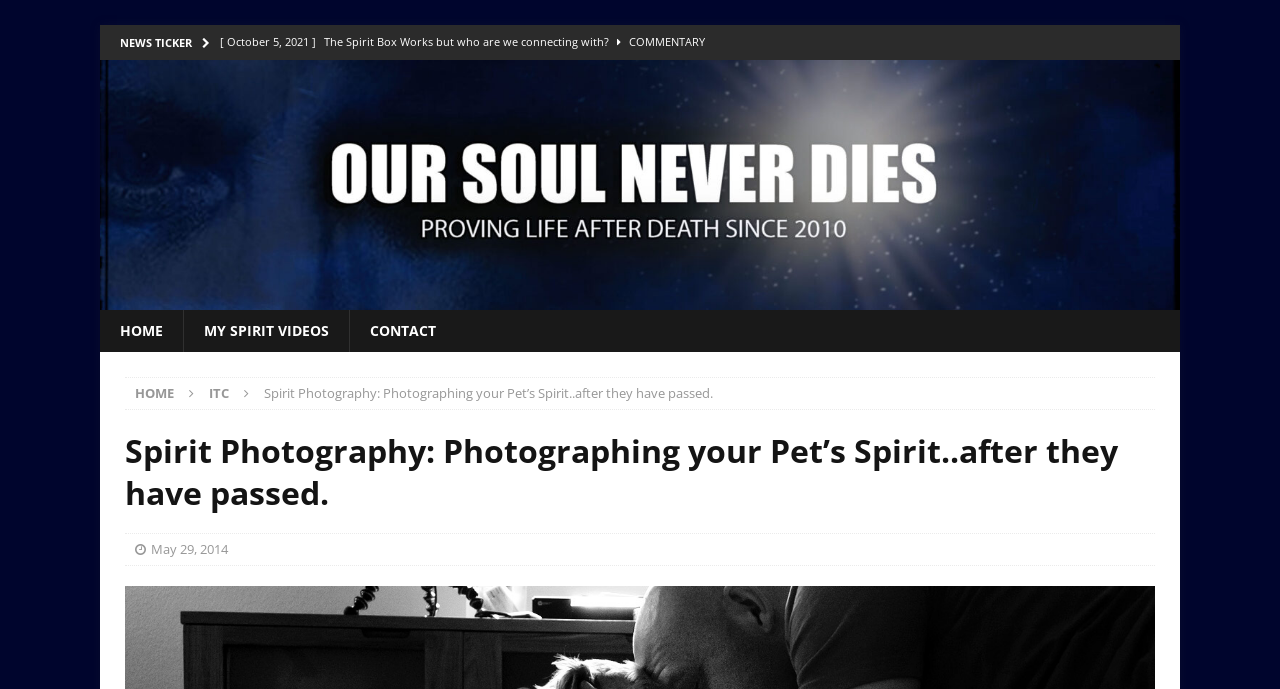Determine the coordinates of the bounding box that should be clicked to complete the instruction: "Visit the Huff Paranormal homepage". The coordinates should be represented by four float numbers between 0 and 1: [left, top, right, bottom].

[0.078, 0.419, 0.922, 0.446]